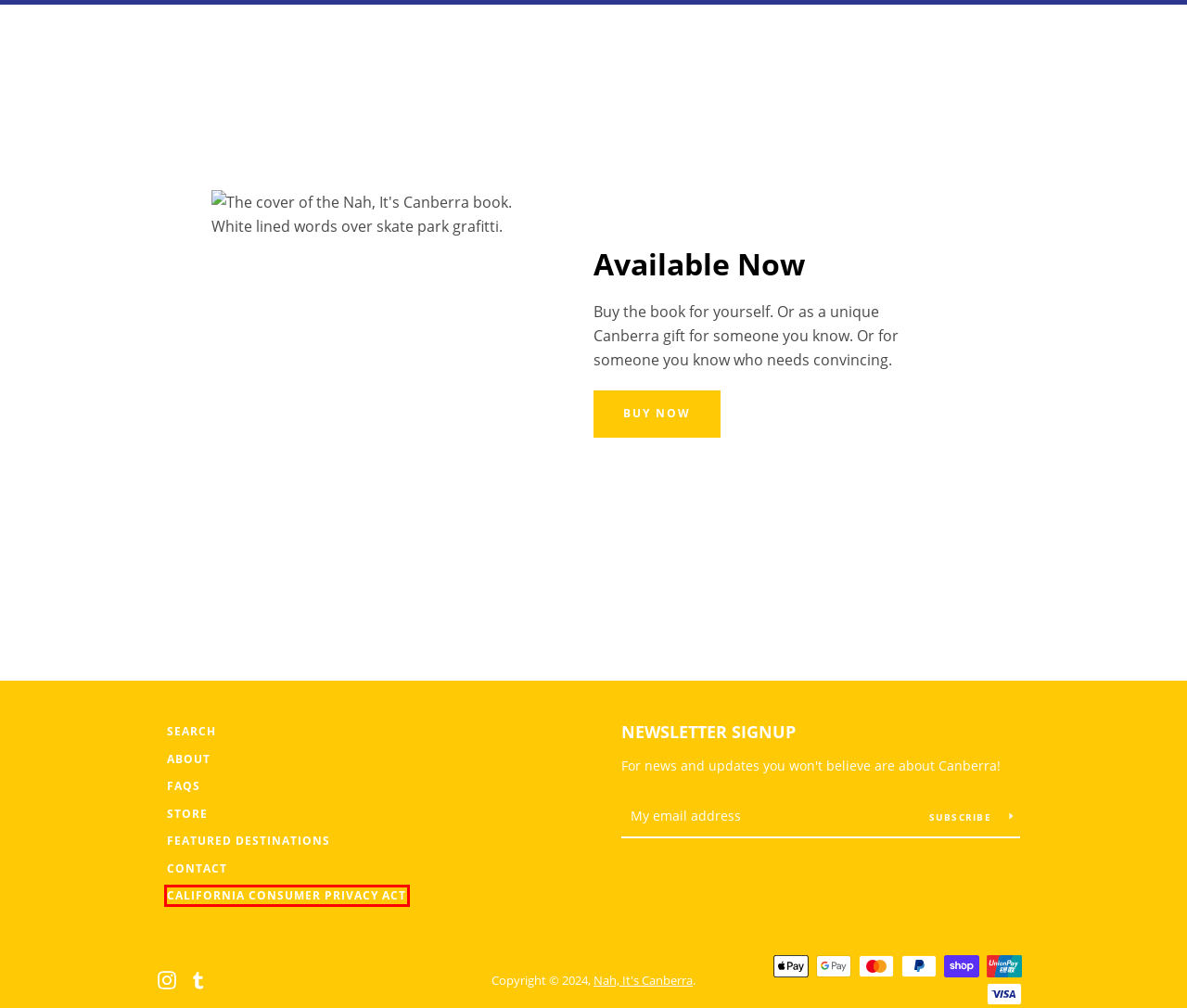You are provided with a screenshot of a webpage that includes a red rectangle bounding box. Please choose the most appropriate webpage description that matches the new webpage after clicking the element within the red bounding box. Here are the candidates:
A. Products – Nah, It's Canberra
B. We weather the weather, whether we're there or not - Behind the Scenes – Nah, It's Canberra
C. CanBOOra! – Nah, It's Canberra
D. Contact – Nah, It's Canberra
E. California Consumer Privacy Act – Nah, It's Canberra
F. Search – Nah, It's Canberra
G. FAQs – Nah, It's Canberra
H. Your Shopping Cart – Nah, It's Canberra

E